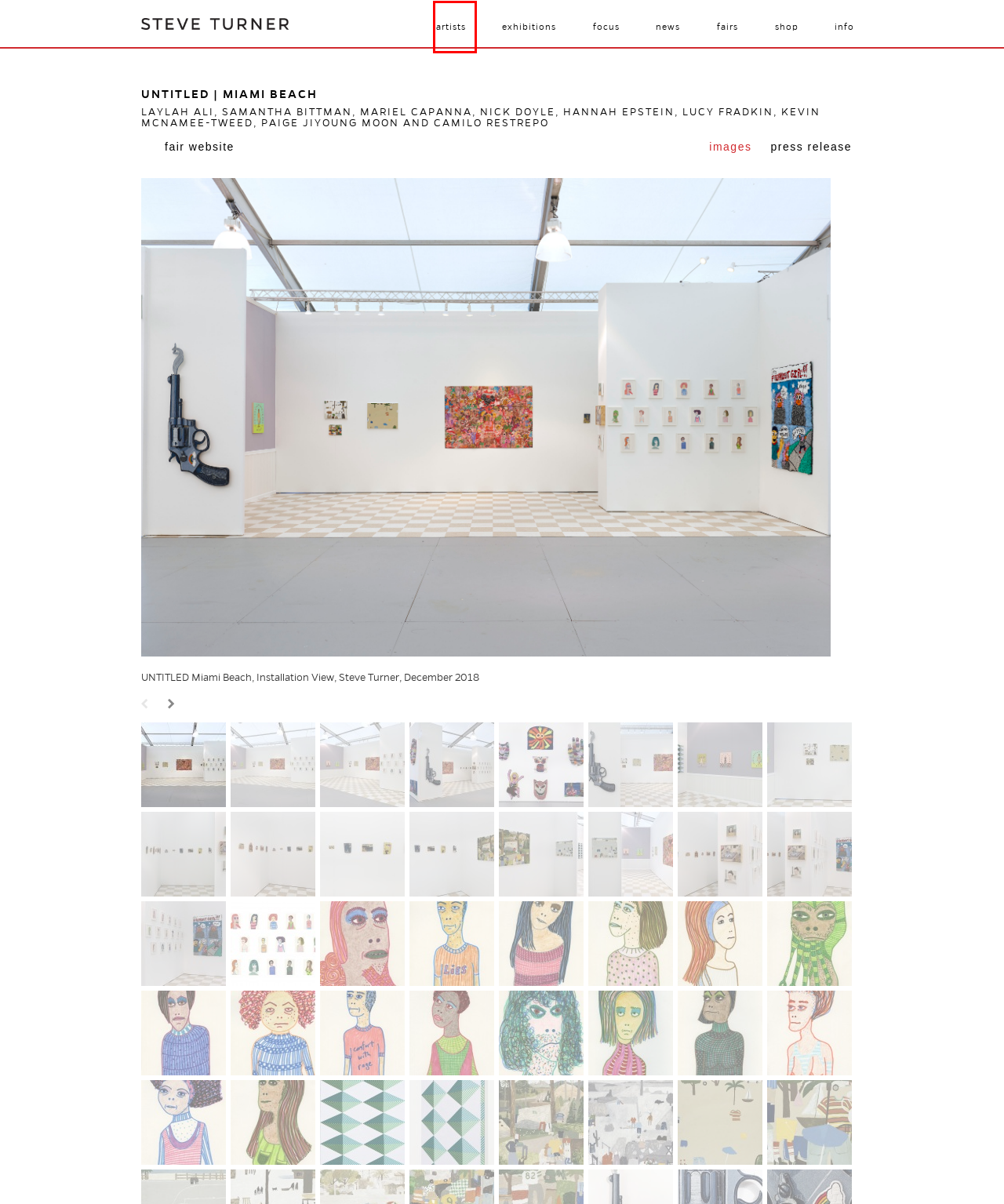Analyze the screenshot of a webpage that features a red rectangle bounding box. Pick the webpage description that best matches the new webpage you would see after clicking on the element within the red bounding box. Here are the candidates:
A. News | Archive | Steve Turner
B. Info | Steve Turner
C. Focus | Steve Turner
D. Artists | Steve Turner
E. STEVE TURNER  book shop
F. Fairs | Steve Turner
G. Current | Steve Turner
H. Steve Turner

D